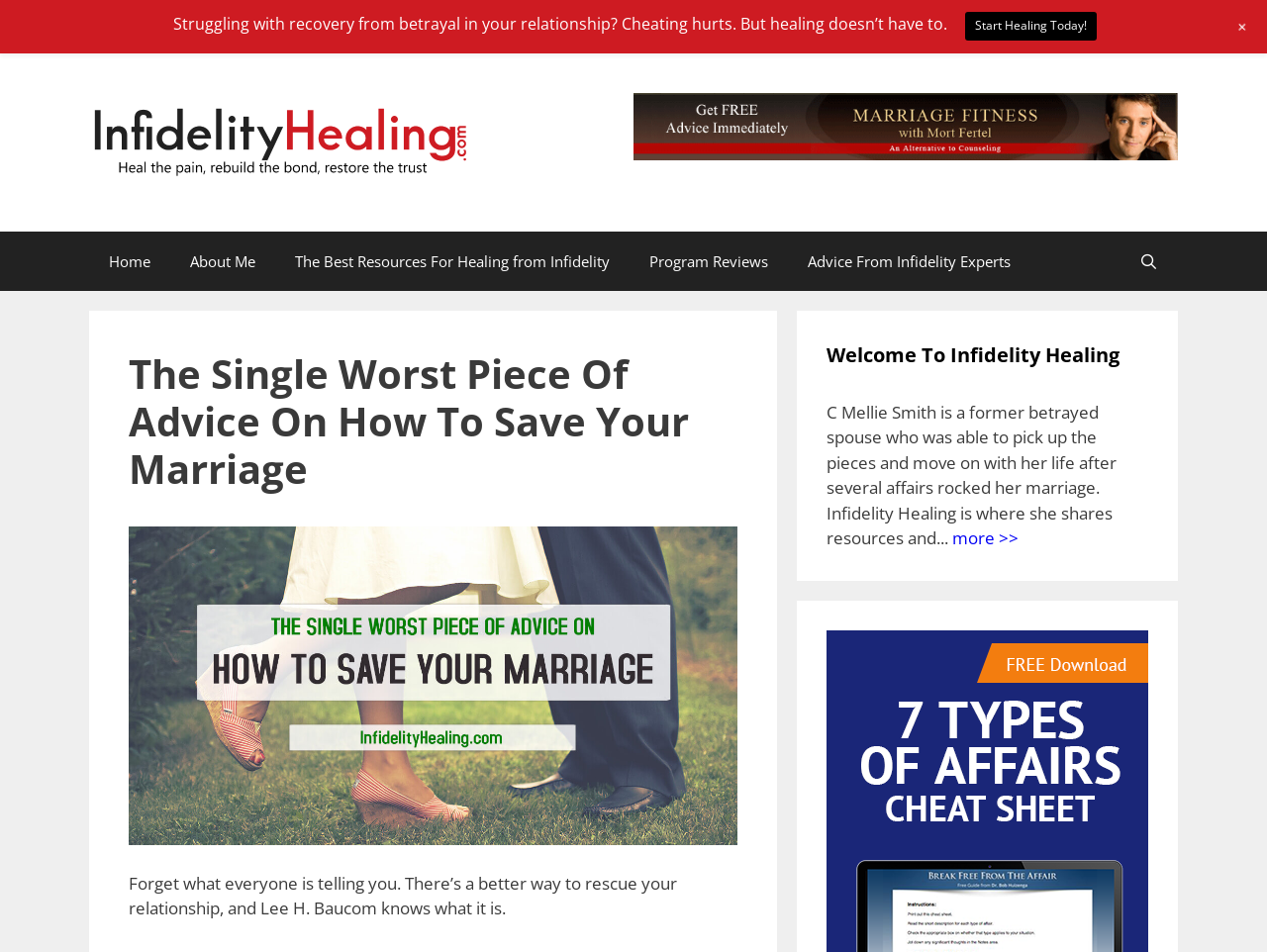Who is the author of the resources shared on the webpage?
Using the information from the image, provide a comprehensive answer to the question.

The webpage has a section 'Welcome To Infidelity Healing' which mentions 'C Mellie Smith is a former betrayed spouse who was able to pick up the pieces and move on with her life after several affairs rocked her marriage. Infidelity Healing is where she shares resources and...' which implies that C Mellie Smith is the author of the resources shared on the webpage.